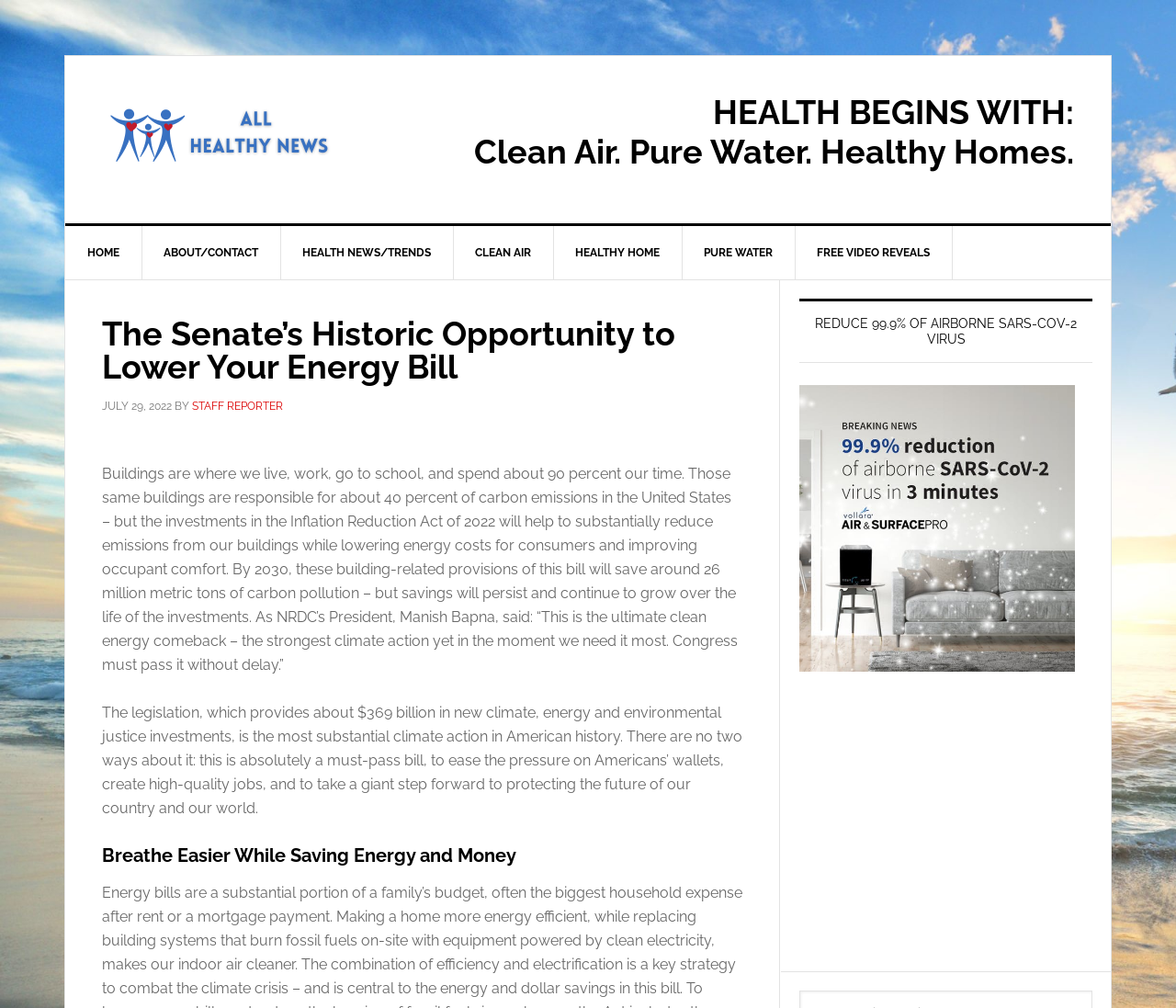How much will the investments in the Inflation Reduction Act of 2022 save in carbon pollution?
Offer a detailed and full explanation in response to the question.

According to the article, the investments in the Inflation Reduction Act of 2022 will help to substantially reduce emissions from buildings, and by 2030, these building-related provisions of this bill will save around 26 million metric tons of carbon pollution.